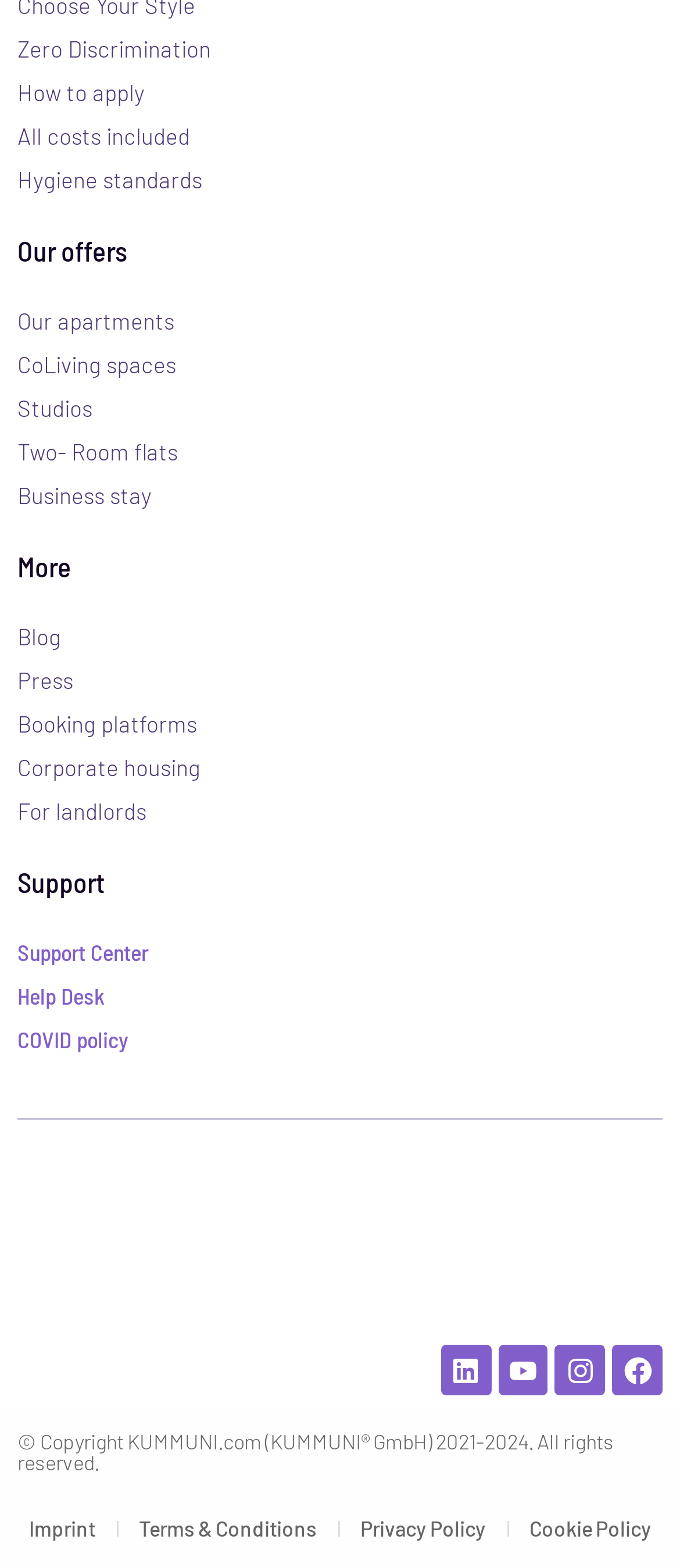Determine the bounding box coordinates for the clickable element required to fulfill the instruction: "View Our apartments". Provide the coordinates as four float numbers between 0 and 1, i.e., [left, top, right, bottom].

[0.026, 0.192, 0.974, 0.22]